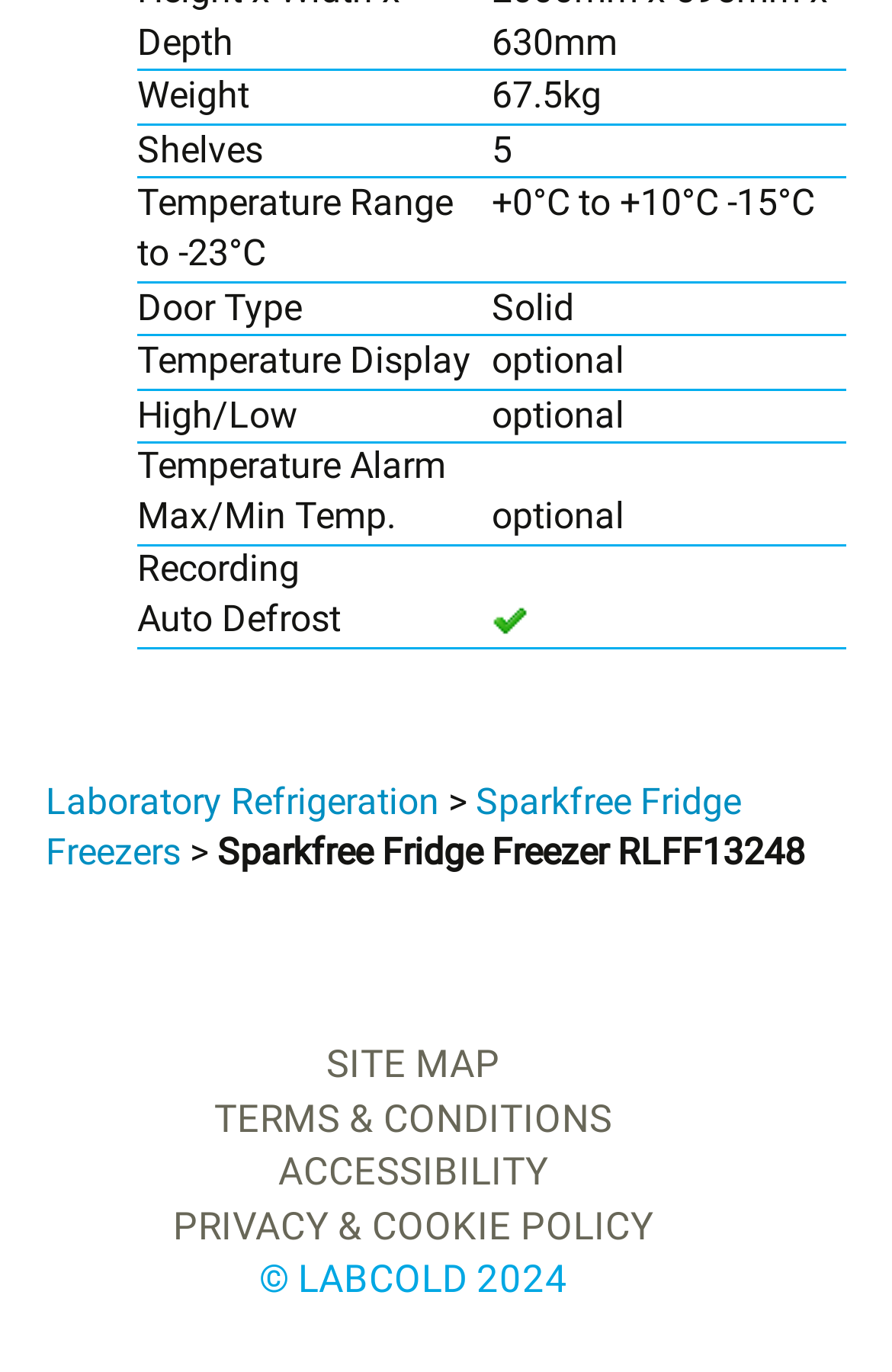Does the refrigerator have an auto defrost feature?
Look at the image and provide a short answer using one word or a phrase.

Yes